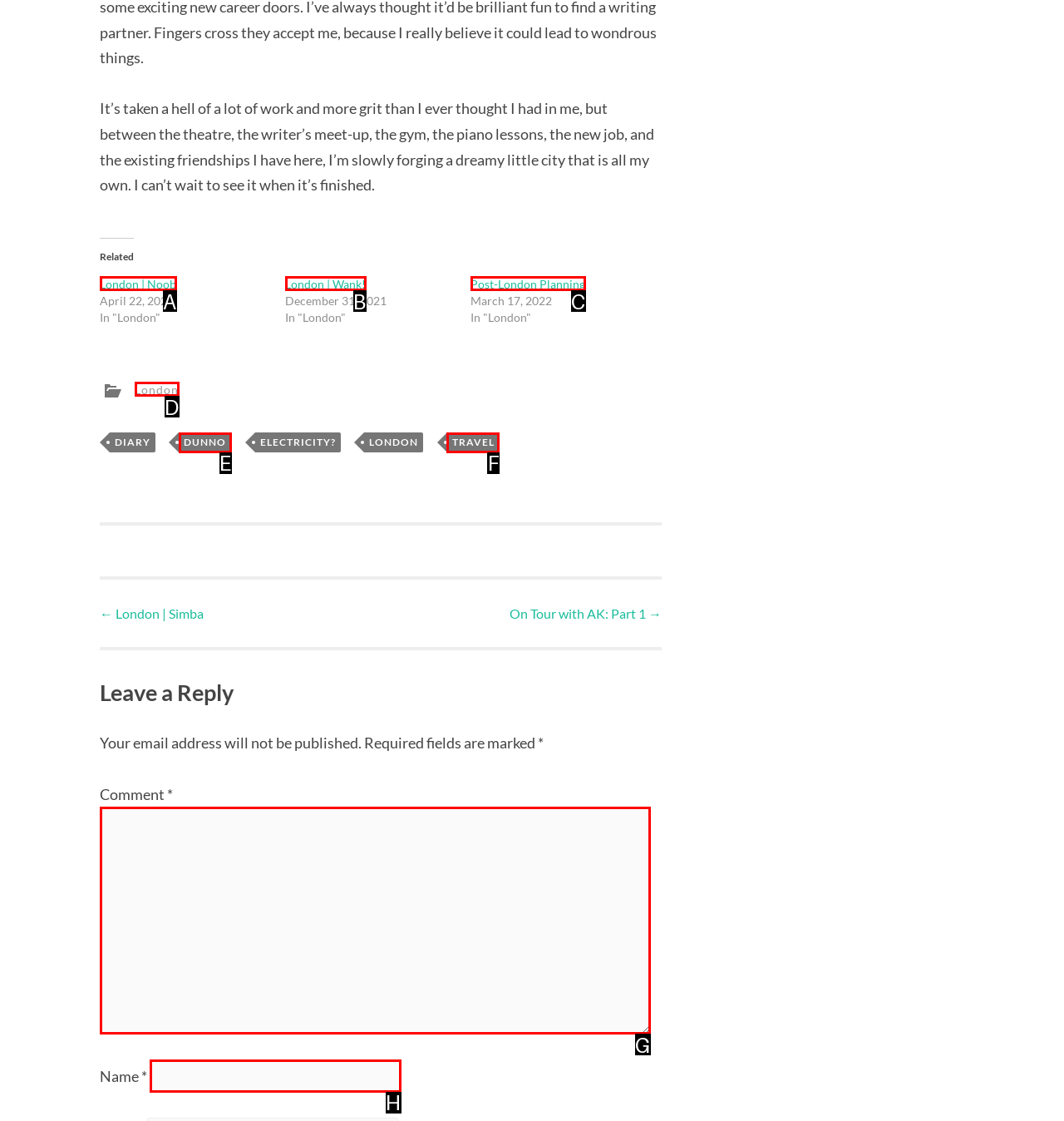Identify which HTML element matches the description: London | Noob. Answer with the correct option's letter.

A